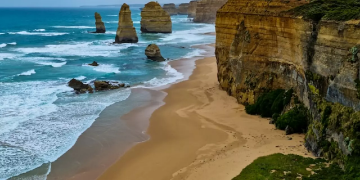What is the location of the Twelve Apostles rock formations?
Can you provide an in-depth and detailed response to the question?

The caption states that the image captures a coastal scene featuring the famous Twelve Apostles rock formations 'along the southern coastline of Australia', indicating that the location of the rock formations is the southern coastline of Australia.